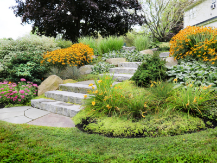What is the purpose of the landscaping in the garden?
Give a comprehensive and detailed explanation for the question.

The caption explains that the meticulous landscaping 'enhances both the aesthetic appeal and tranquil atmosphere of the garden', implying that the purpose of the landscaping is to create a visually pleasing and peaceful environment.